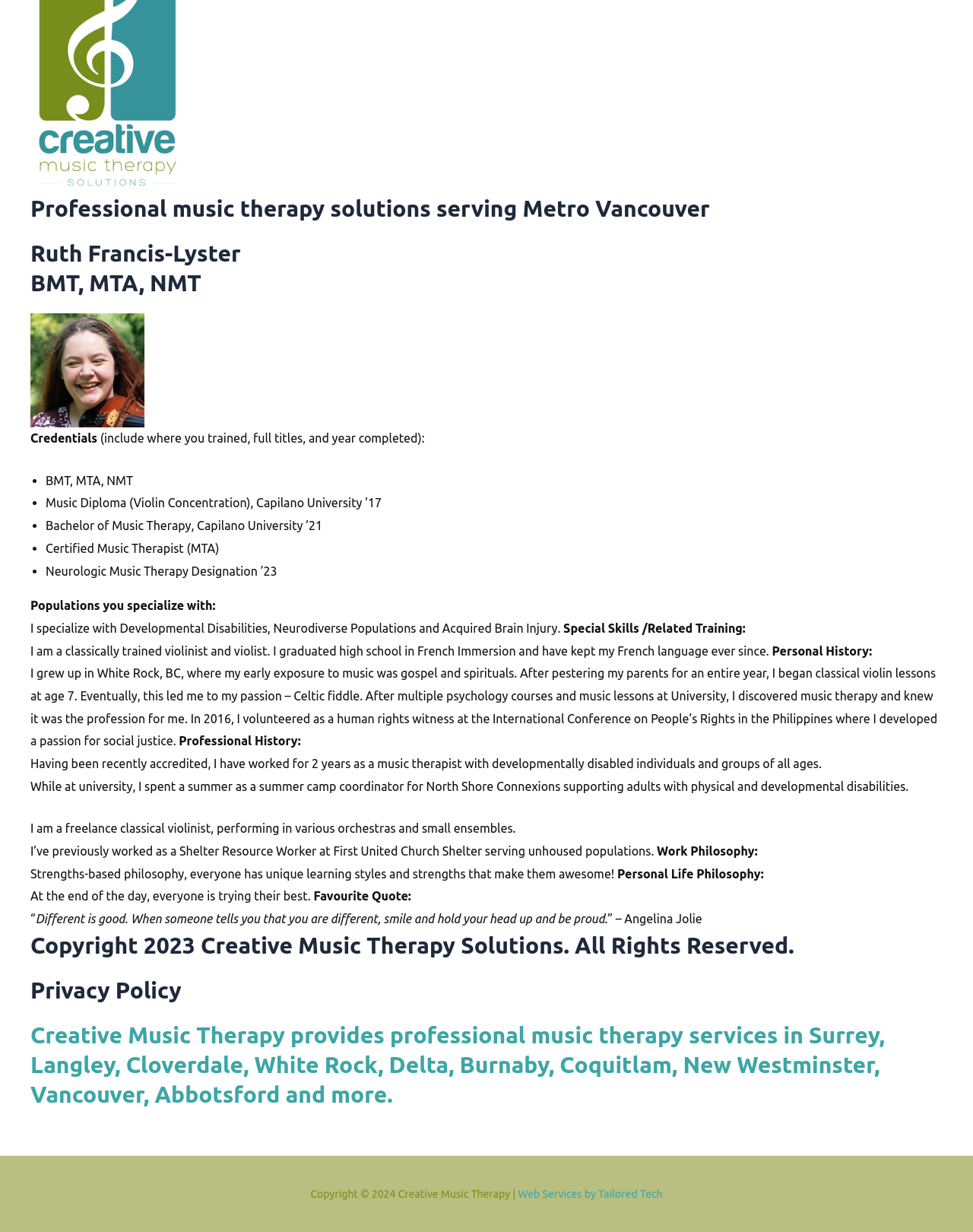Please determine the bounding box coordinates for the UI element described as: "Web Services by Tailored Tech".

[0.532, 0.964, 0.681, 0.974]